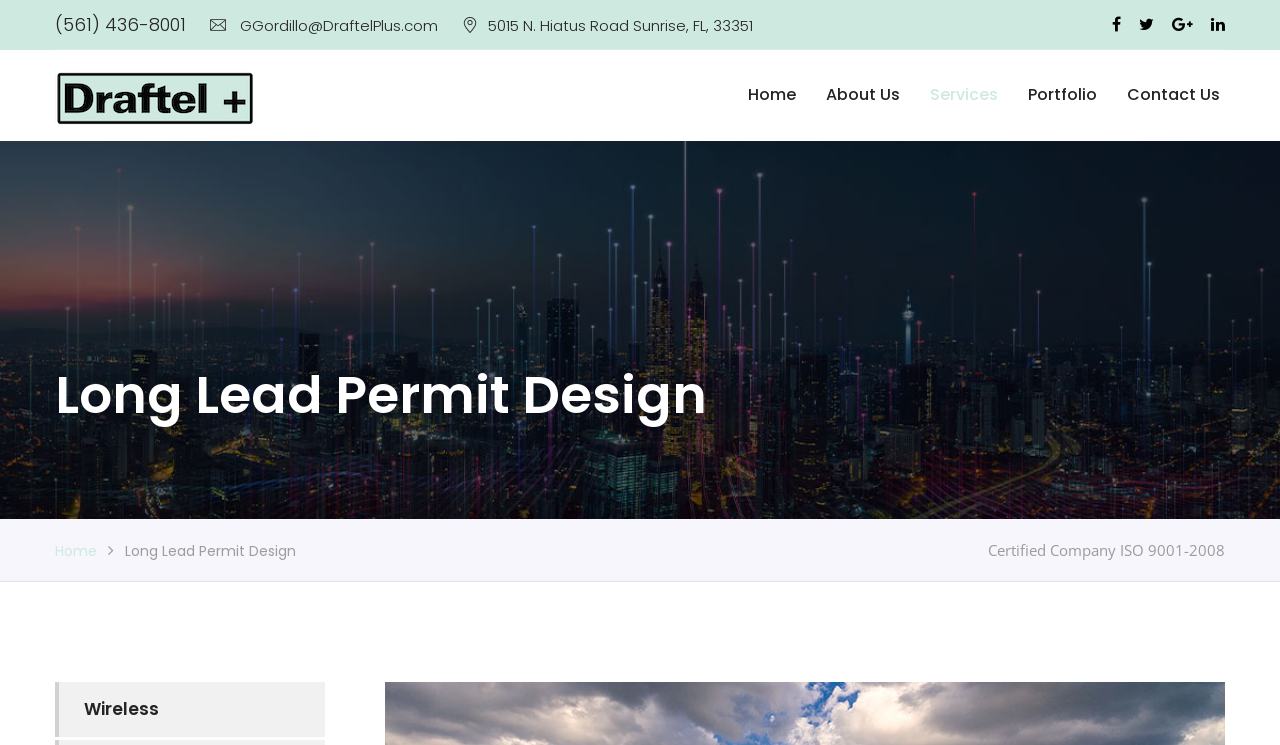Please find the bounding box coordinates for the clickable element needed to perform this instruction: "Call the company".

[0.043, 0.016, 0.145, 0.05]